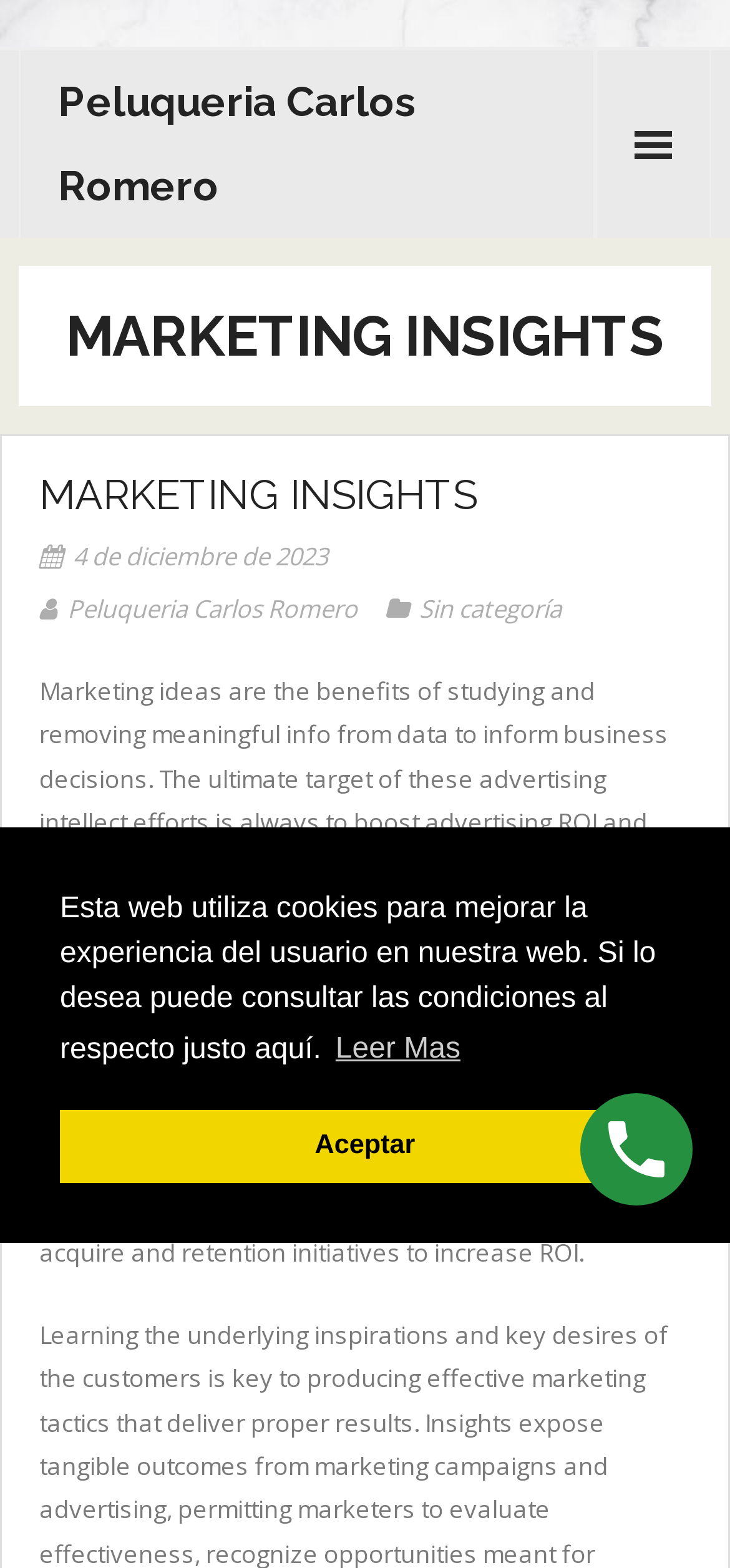Locate the bounding box coordinates of the element's region that should be clicked to carry out the following instruction: "Learn more about online giveaway". The coordinates need to be four float numbers between 0 and 1, i.e., [left, top, right, bottom].

[0.054, 0.649, 0.91, 0.698]